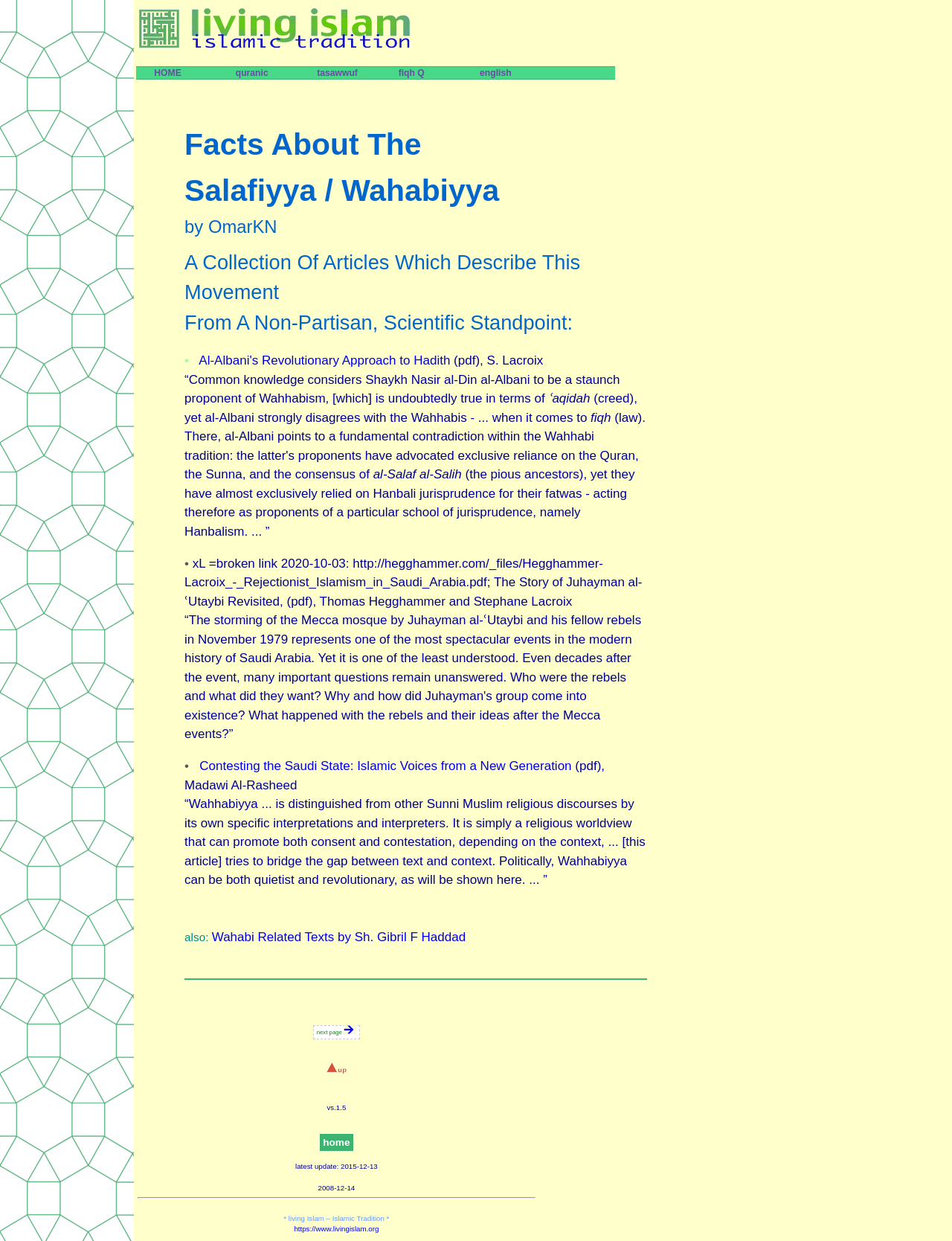Using the provided element description: "Al-Albani's Revolutionary Approach to Hadith", determine the bounding box coordinates of the corresponding UI element in the screenshot.

[0.209, 0.285, 0.473, 0.296]